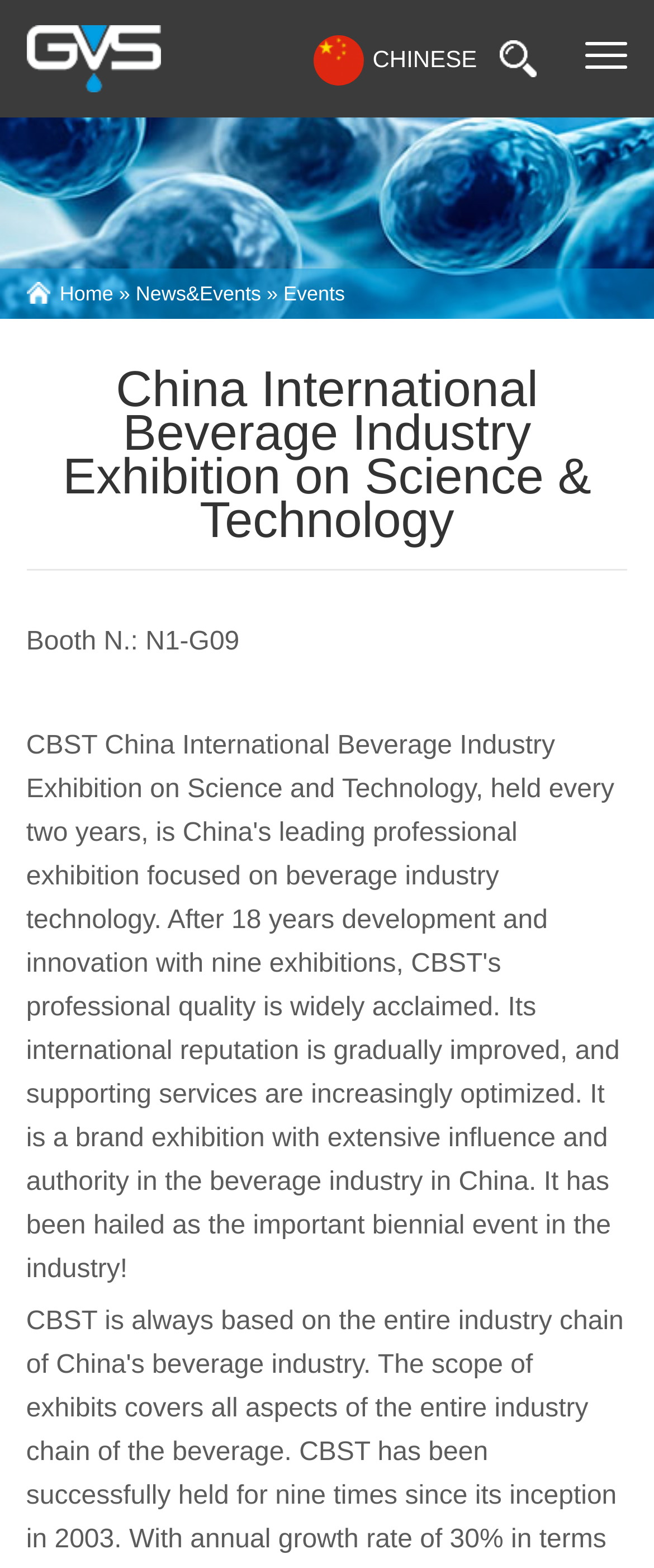How many navigation menu items are there?
Please provide an in-depth and detailed response to the question.

I found the number of navigation menu items by counting the links on the top of the page, which are 'Home', 'News&Events', 'Events', and an empty link.